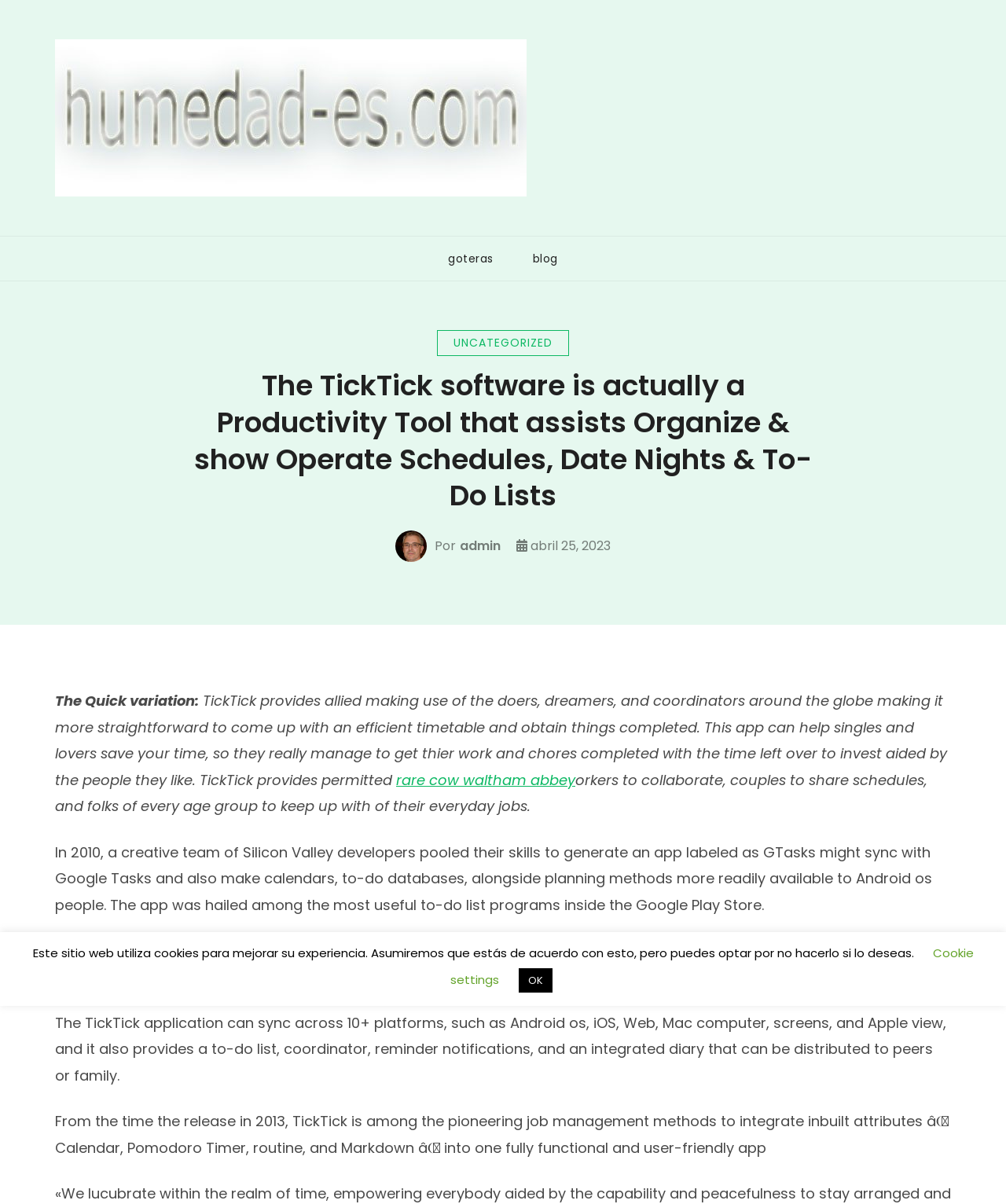Locate the bounding box coordinates of the element to click to perform the following action: 'Click the link to goteras'. The coordinates should be given as four float values between 0 and 1, in the form of [left, top, right, bottom].

[0.426, 0.196, 0.51, 0.233]